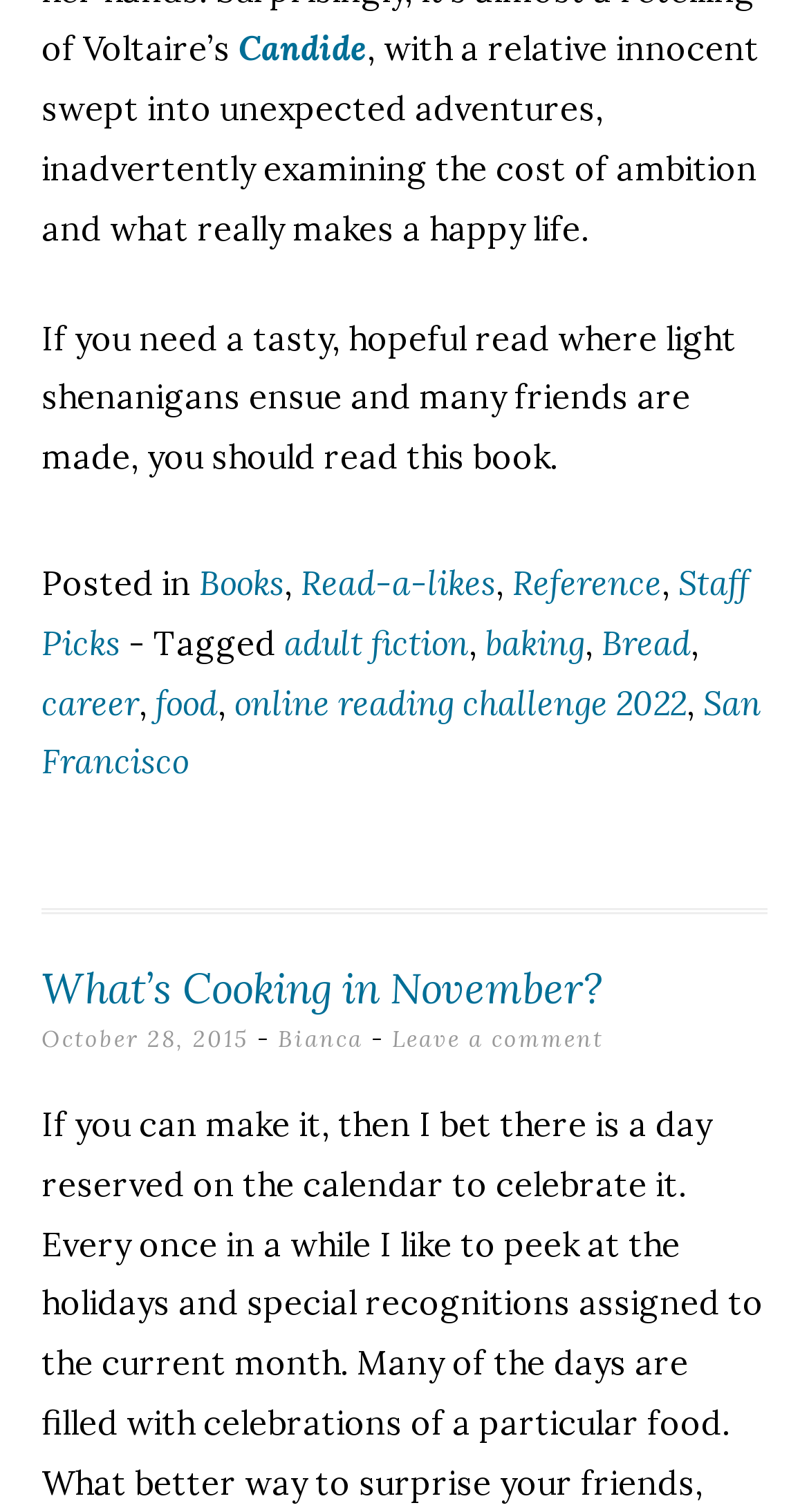What is the category of the book?
Please provide a single word or phrase as your answer based on the image.

adult fiction